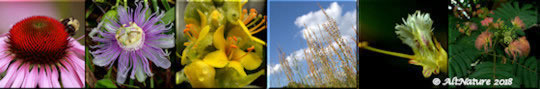Describe all the aspects of the image extensively.

This image showcases a vibrant collage of various medicinal herbs and flowers, highlighting their unique features and colors. The sequence includes close-ups of a striking purple coneflower, a delicate passionflower with its intricate structure, and a cluster of yellow blooms. Additionally, it captures a blooming herb against a clear blue sky and another flower characterized by its elongated shape and soft petals. The diversity represented in this image emphasizes the beauty and variety of wild flora, promoting awareness of their herbal and edible uses. The visual elements serve as a reminder of the richness of natural remedies and the importance of preserving these plants for their medicinal qualities.